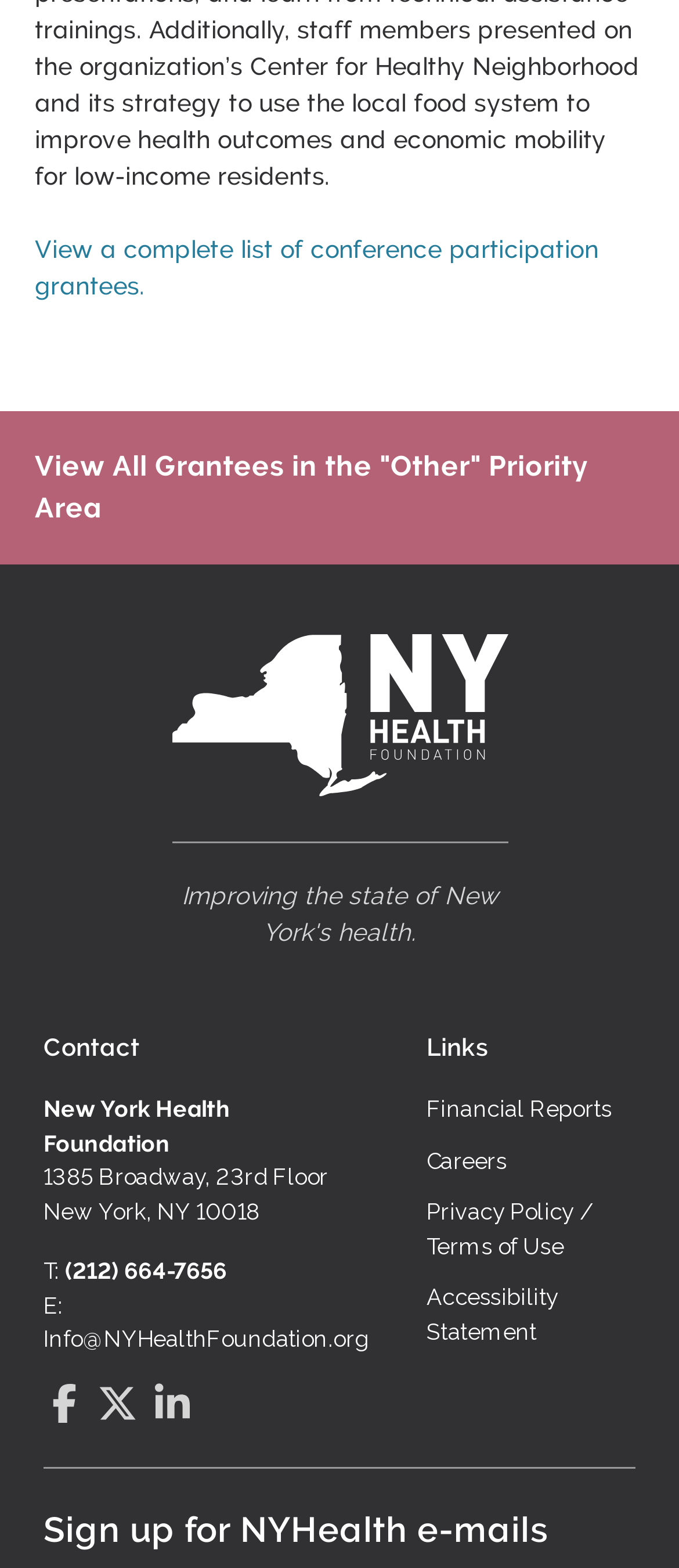Predict the bounding box coordinates of the area that should be clicked to accomplish the following instruction: "View the topic details". The bounding box coordinates should consist of four float numbers between 0 and 1, i.e., [left, top, right, bottom].

None